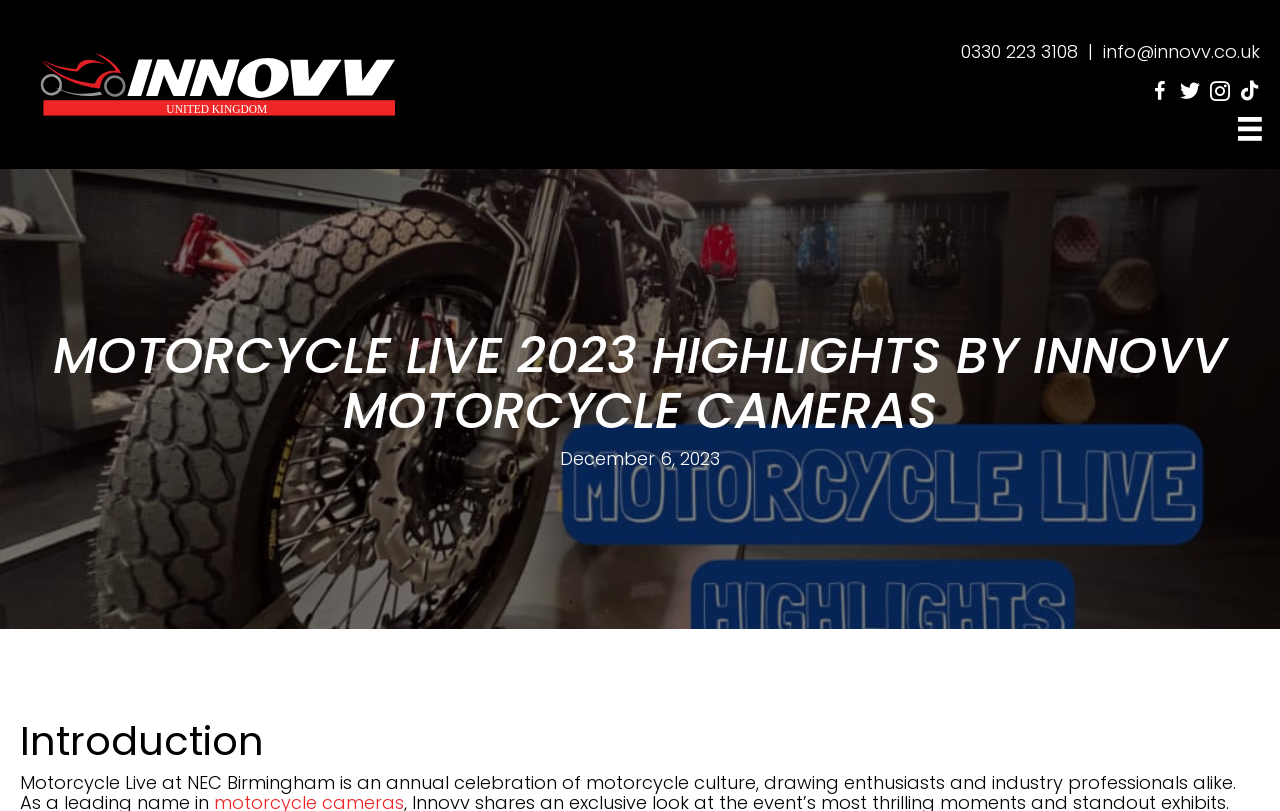How many social media links are there?
Provide a well-explained and detailed answer to the question.

I counted the number of social media links by looking at the top right corner of the webpage, where there are several links to social media platforms such as Facebook, Twitter, Instagram, and TikTok. There are four links in total.